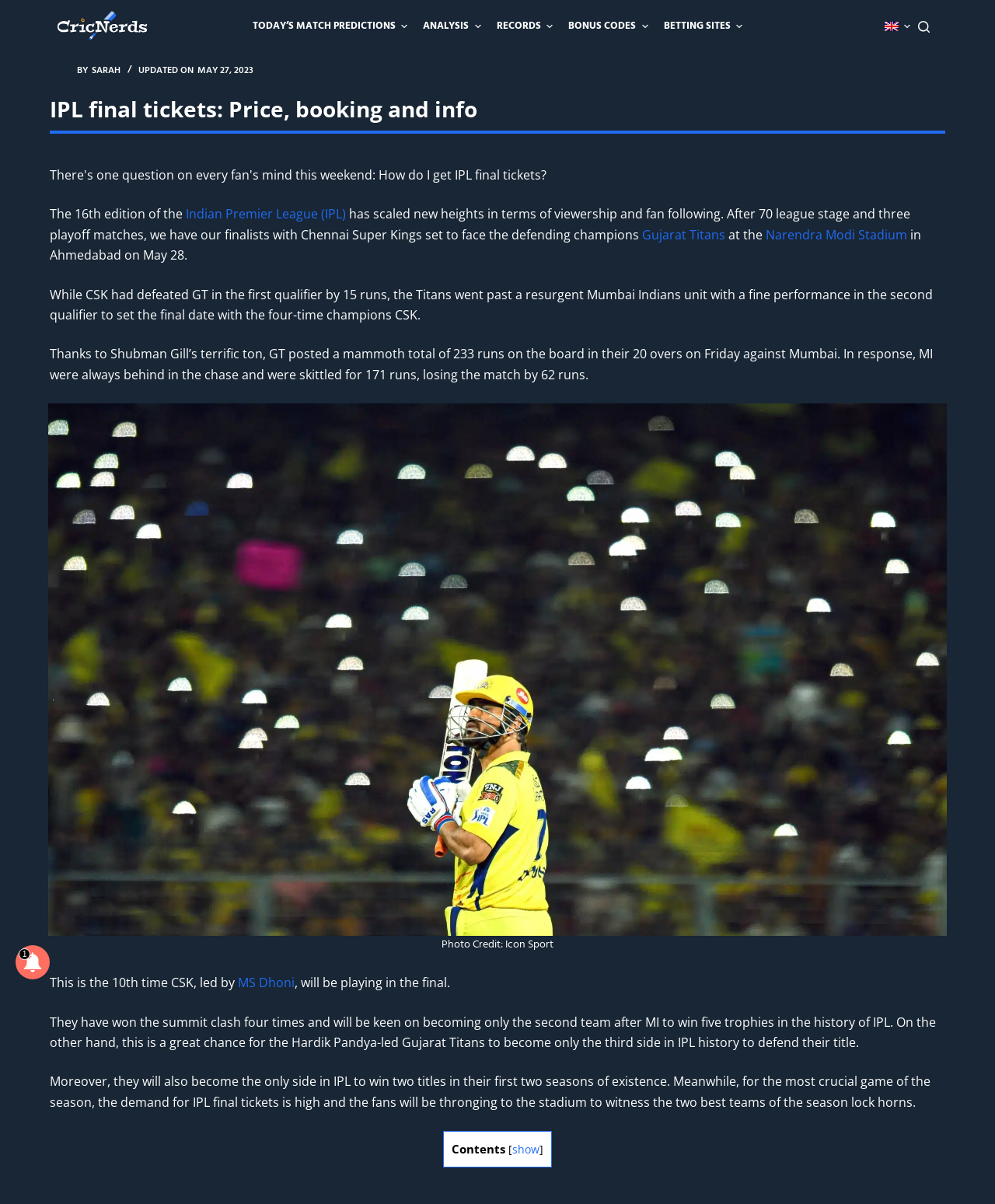Provide a brief response to the question below using a single word or phrase: 
What is the total number of runs scored by GT in their 20 overs against Mumbai?

233 runs